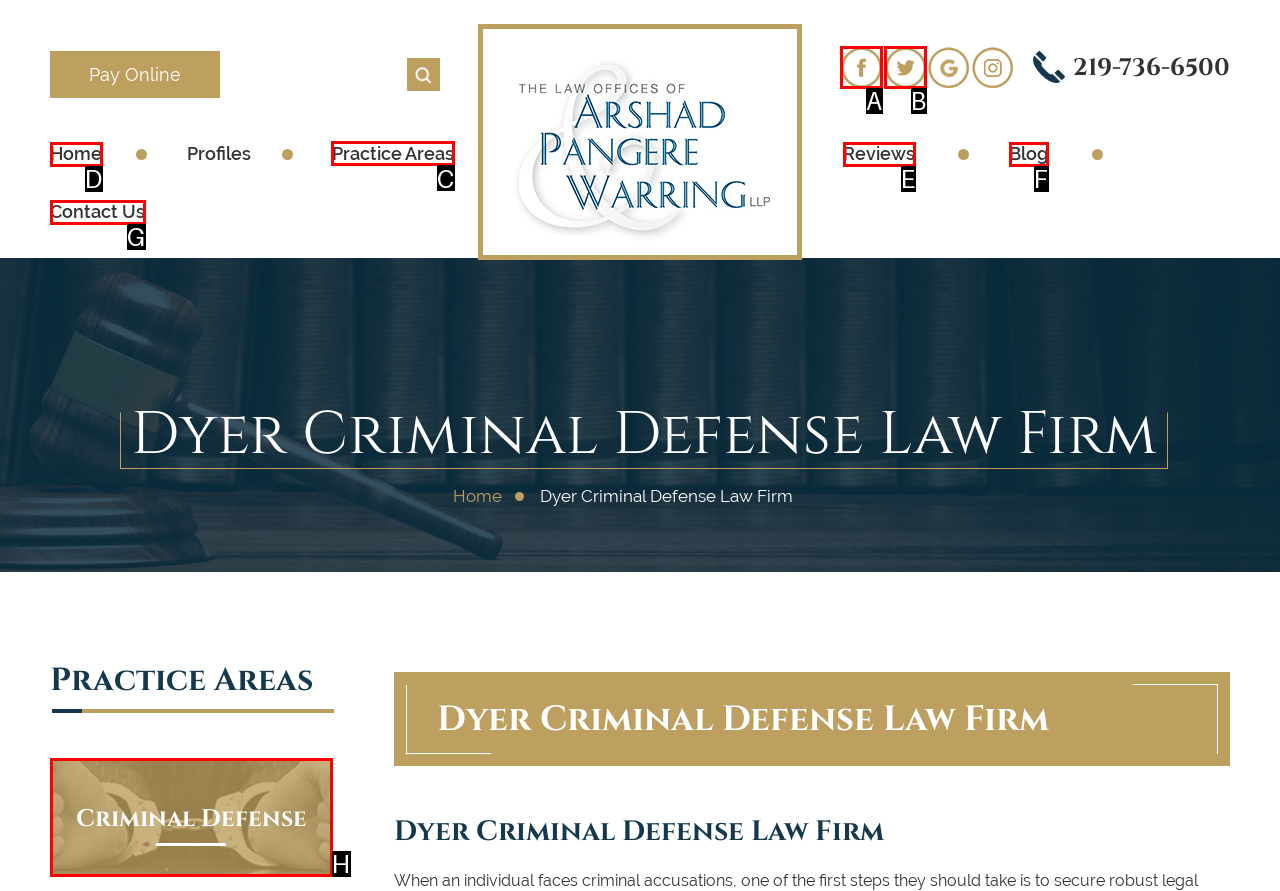Specify which HTML element I should click to complete this instruction: View practice areas Answer with the letter of the relevant option.

C